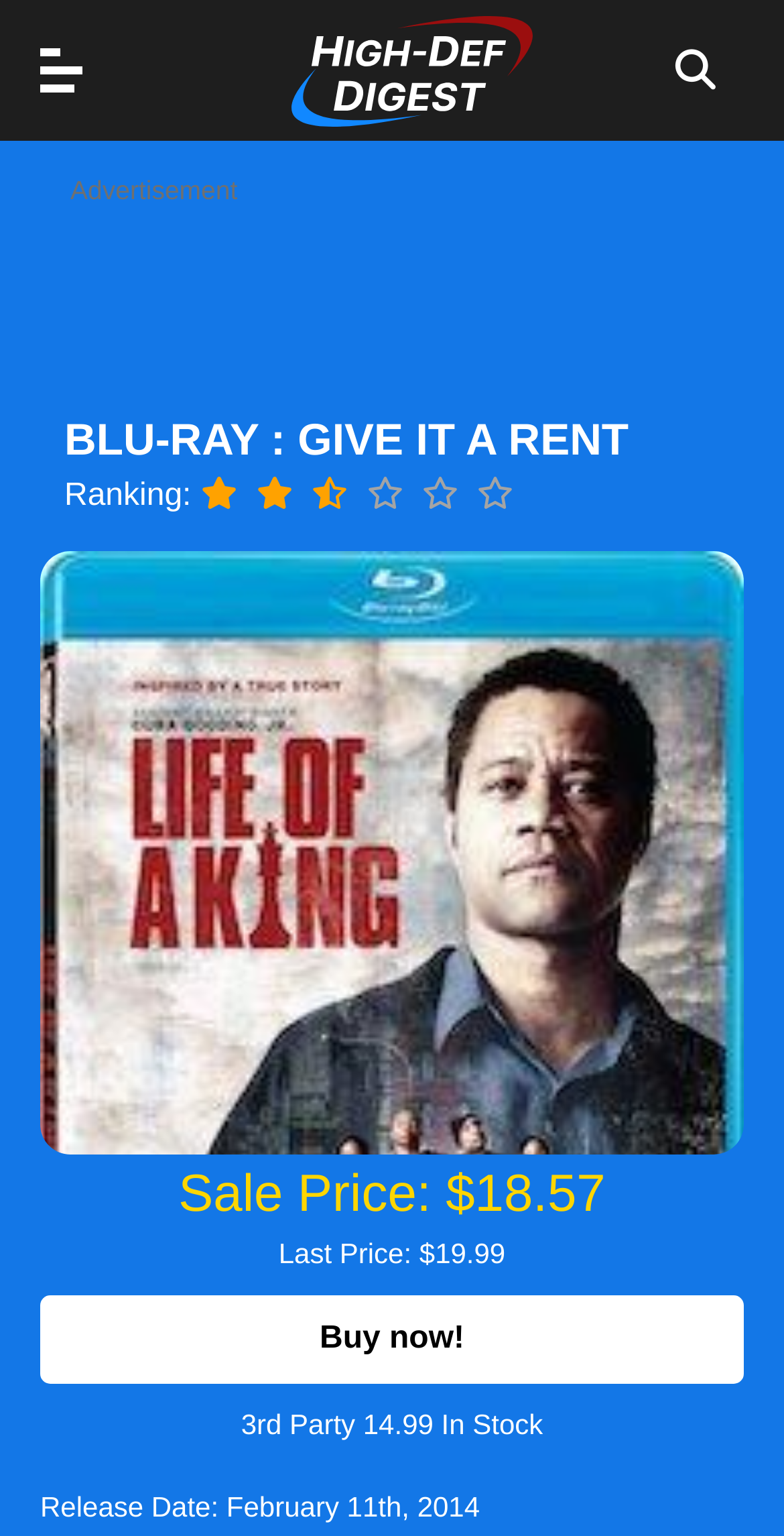Locate the bounding box of the UI element described by: "Blu-Ray" in the given webpage screenshot.

[0.0, 0.334, 0.097, 0.452]